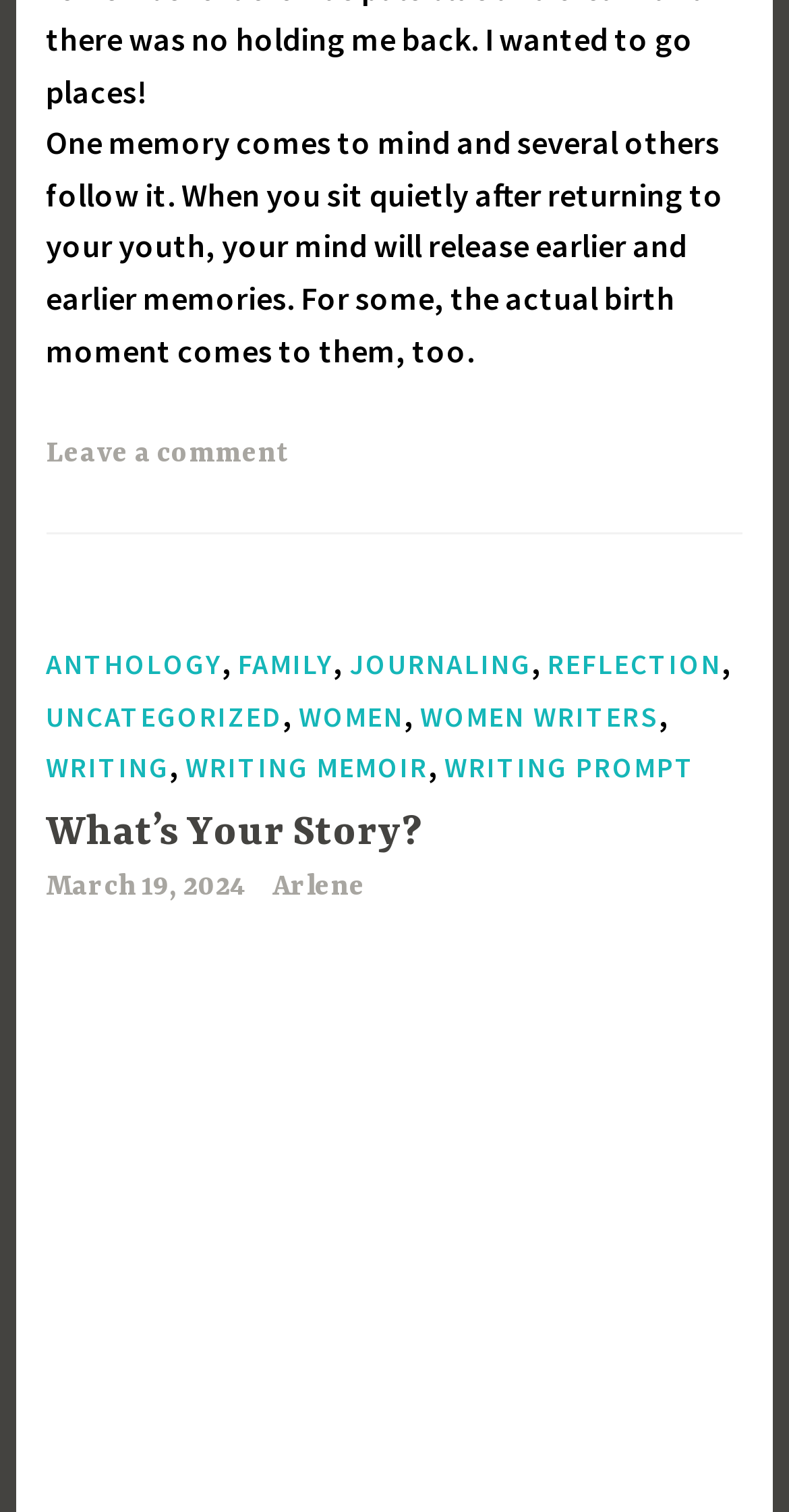What is the topic of the main article?
Please give a detailed and elaborate answer to the question.

The main article starts with a quote about memories and reflection, and the title 'What’s Your Story?' suggests that the article is about personal stories and reflections, which is further supported by the categories listed in the header such as 'JOURNALING', 'REFLECTION', and 'WRITING MEMOIR'.